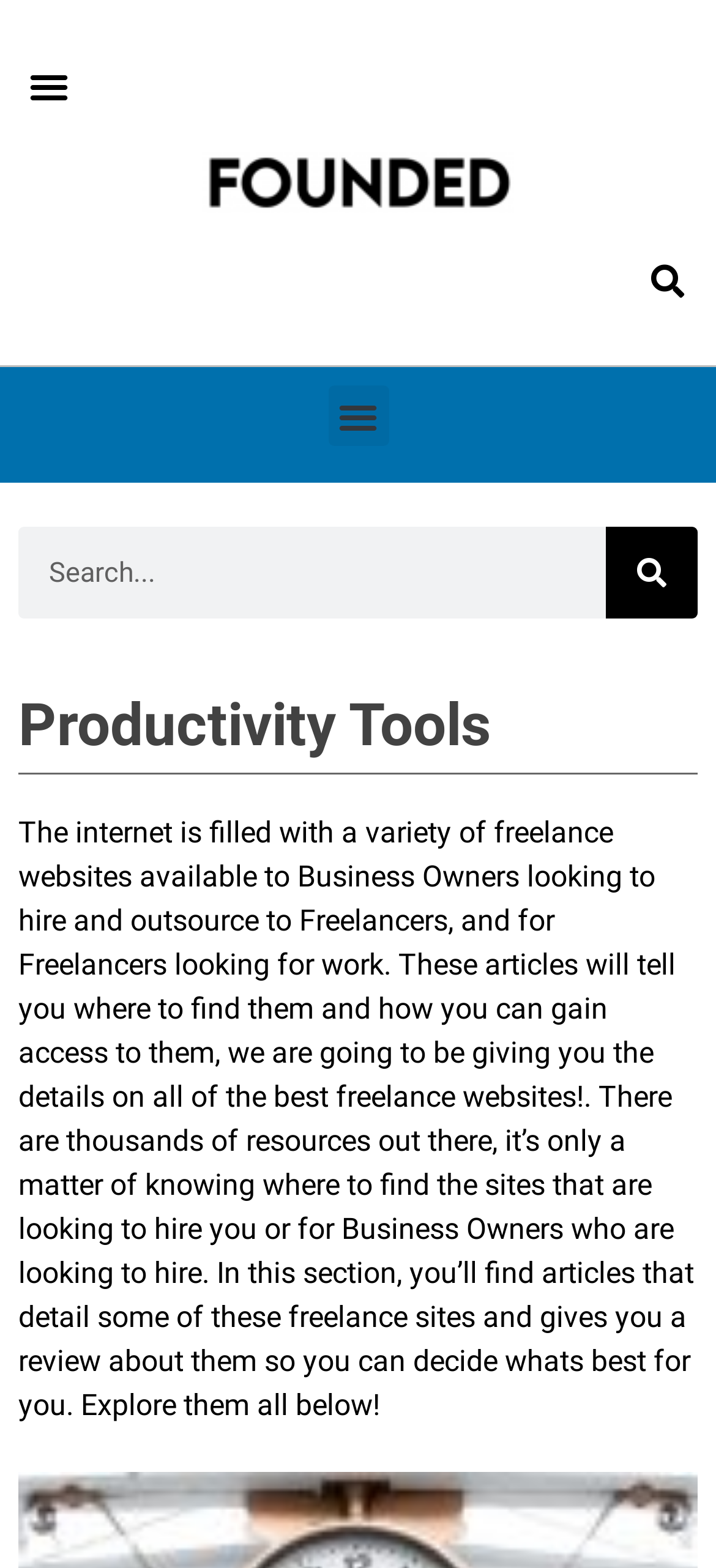What is the topic of the articles on this webpage?
Using the visual information, answer the question in a single word or phrase.

Freelance websites